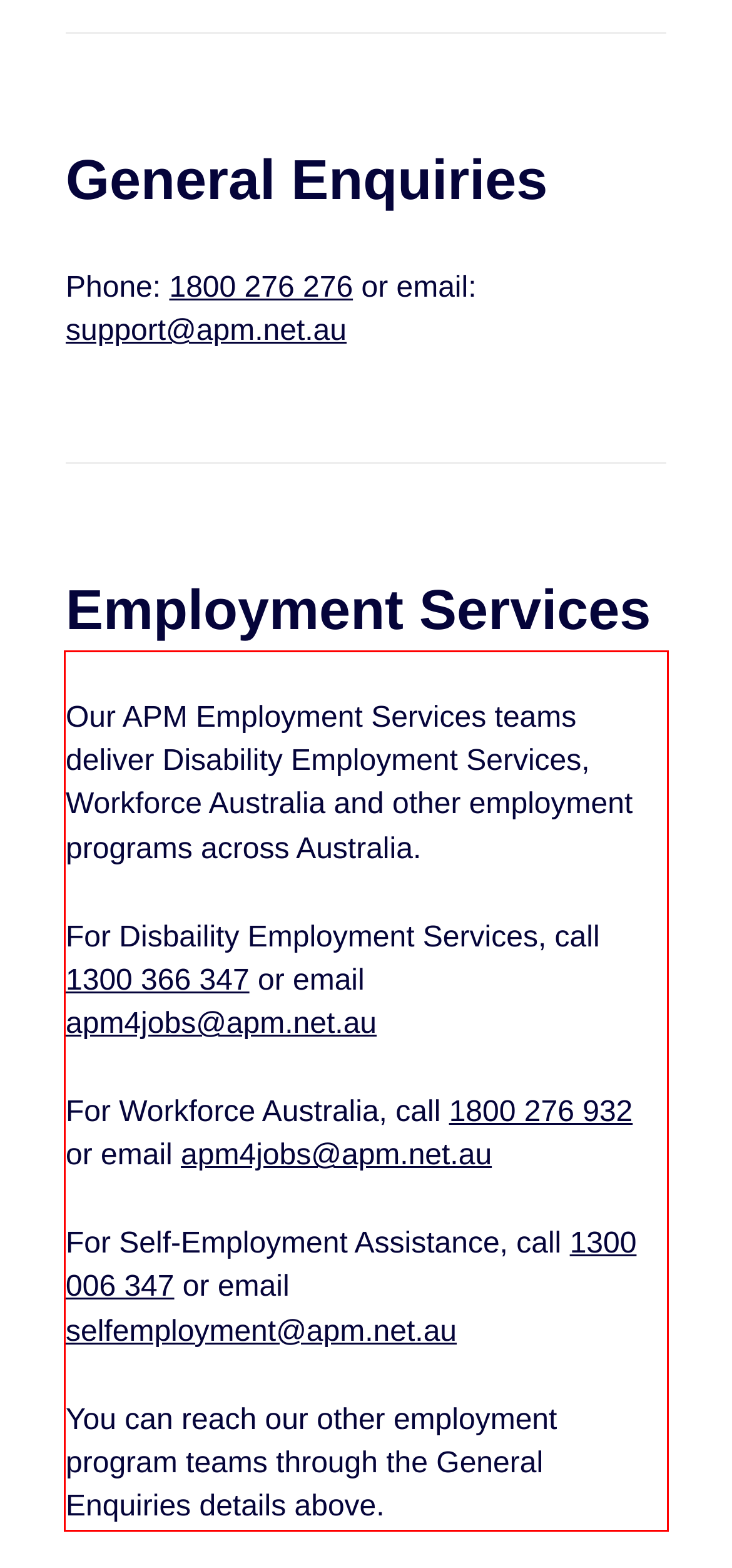You are given a webpage screenshot with a red bounding box around a UI element. Extract and generate the text inside this red bounding box.

Our APM Employment Services teams deliver Disability Employment Services, Workforce Australia and other employment programs across Australia. For Disbaility Employment Services, call 1300 366 347 or email apm4jobs@apm.net.au For Workforce Australia, call 1800 276 932 or email apm4jobs@apm.net.au For Self-Employment Assistance, call 1300 006 347 or email selfemployment@apm.net.au You can reach our other employment program teams through the General Enquiries details above.